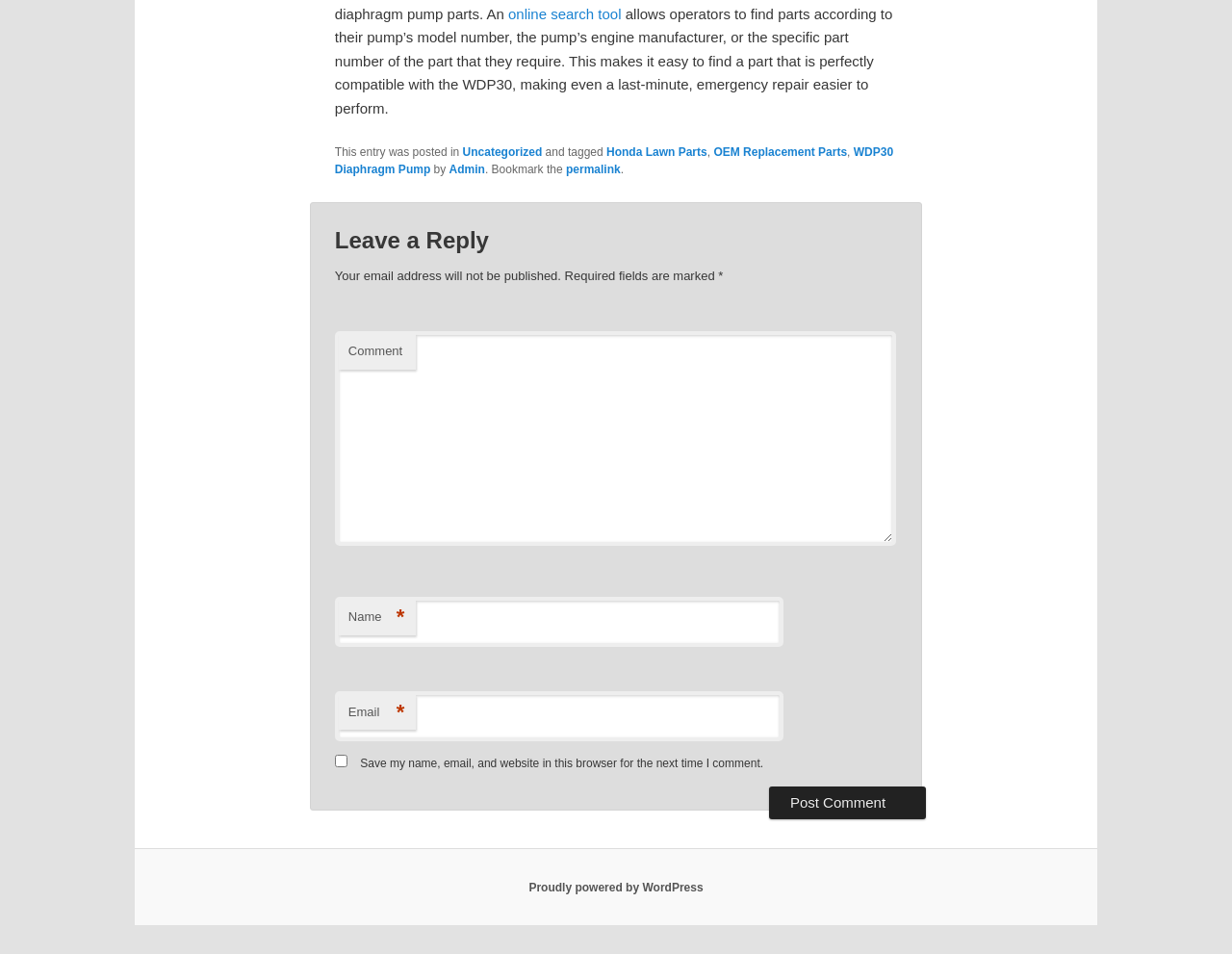What is the category of the latest article?
Give a detailed explanation using the information visible in the image.

The latest article is categorized under 'Uncategorized' as indicated by the link 'Uncategorized' in the footer section of the webpage.